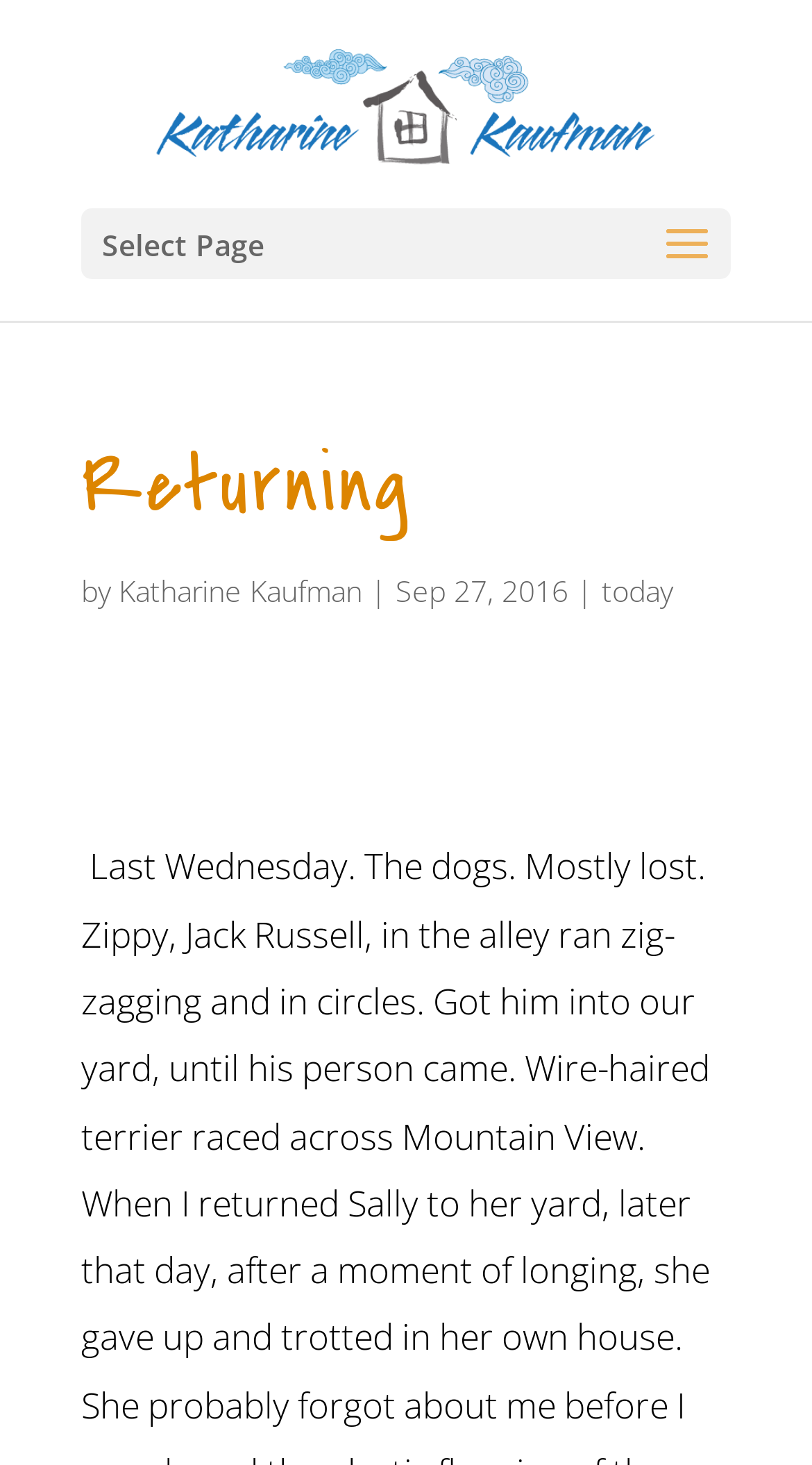Using the details in the image, give a detailed response to the question below:
What is the link to the author's page?

The link to the author's page can be found by looking at the text 'Katharine Kaufman' at the top of the webpage, which is a clickable link. This link is located above the main heading.